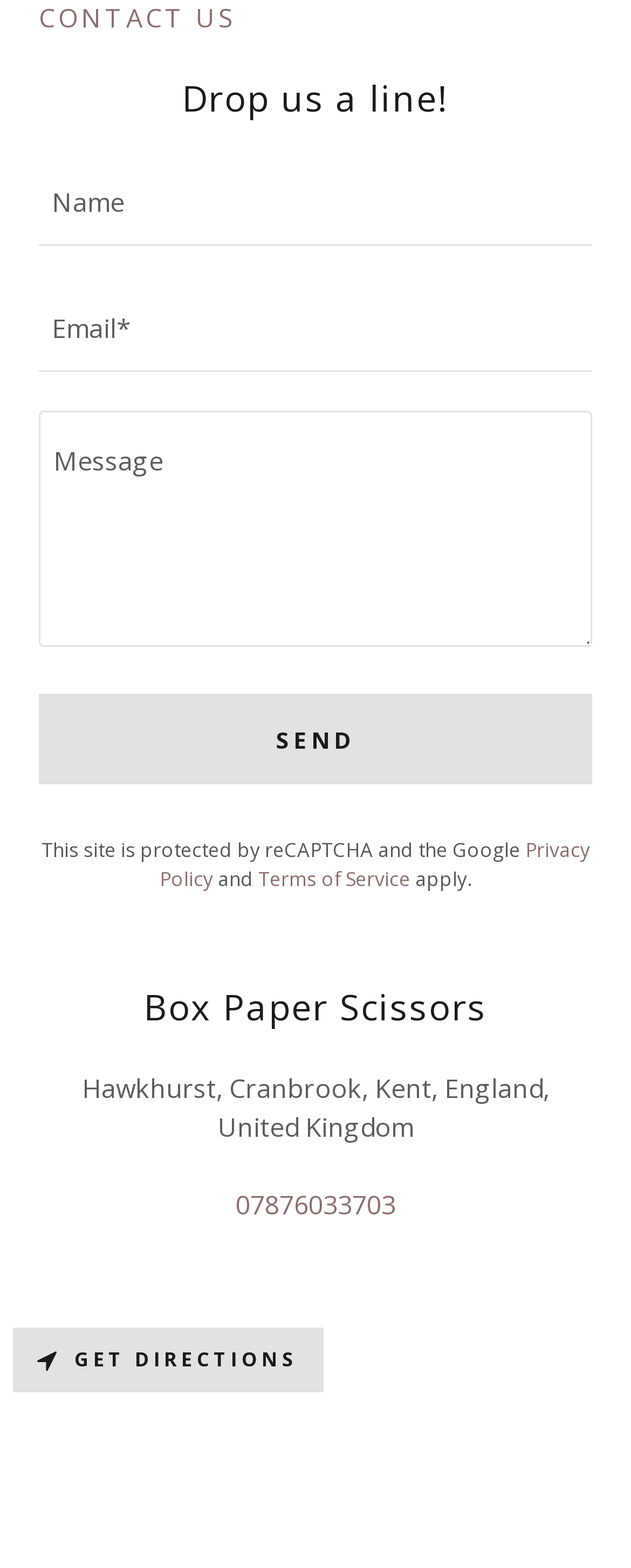What is the purpose of the GET DIRECTIONS button?
Answer the question with detailed information derived from the image.

The button is likely used to provide directions to the physical location of Box Paper Scissors, as indicated by the presence of the address and the button's label, which suggests that users can get directions to the location.